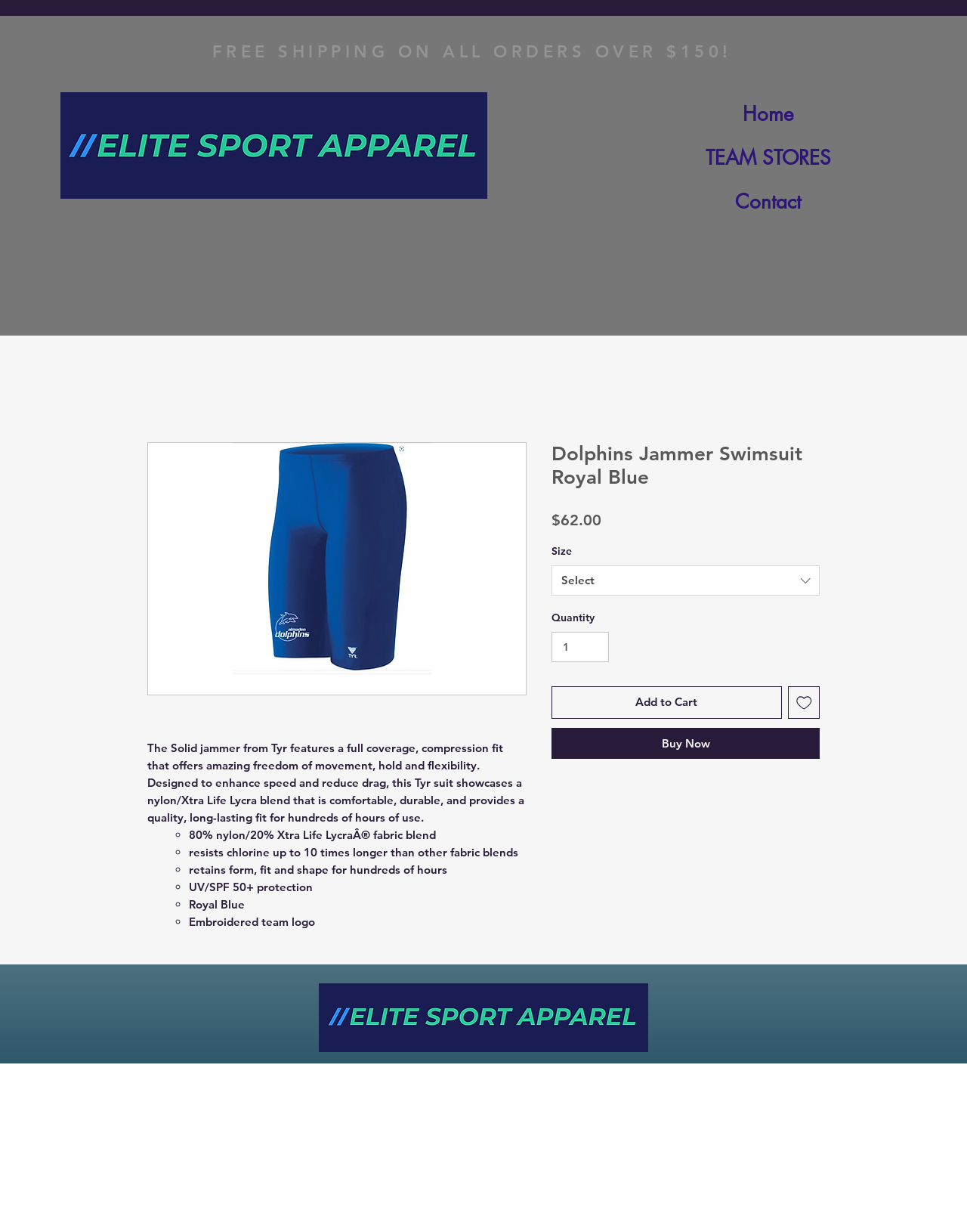Using the description: "TEAM STORES", identify the bounding box of the corresponding UI element in the screenshot.

[0.715, 0.11, 0.873, 0.146]